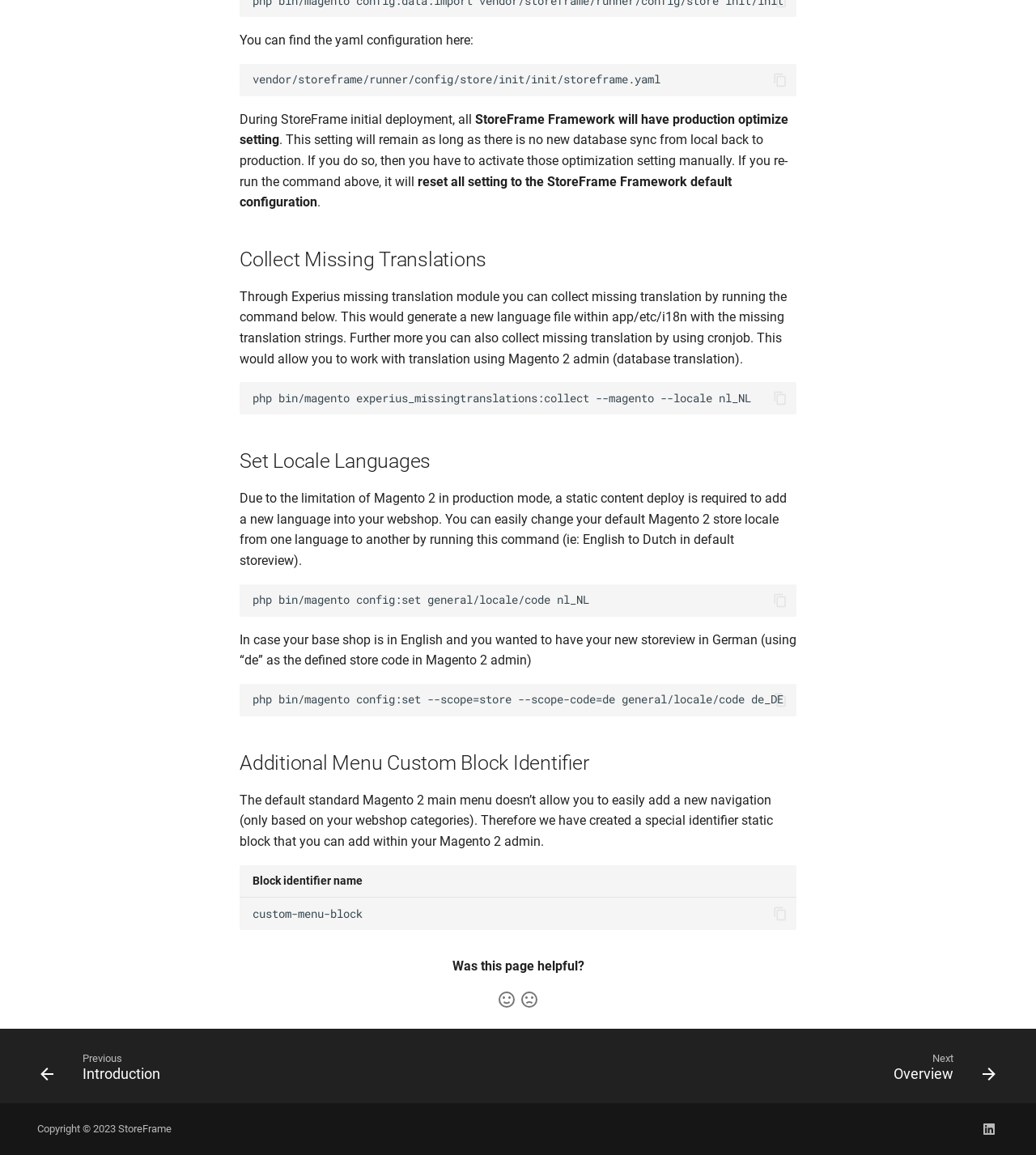What is the purpose of the 'Collect Missing Translations' section?
Using the image as a reference, answer with just one word or a short phrase.

Collect missing translations